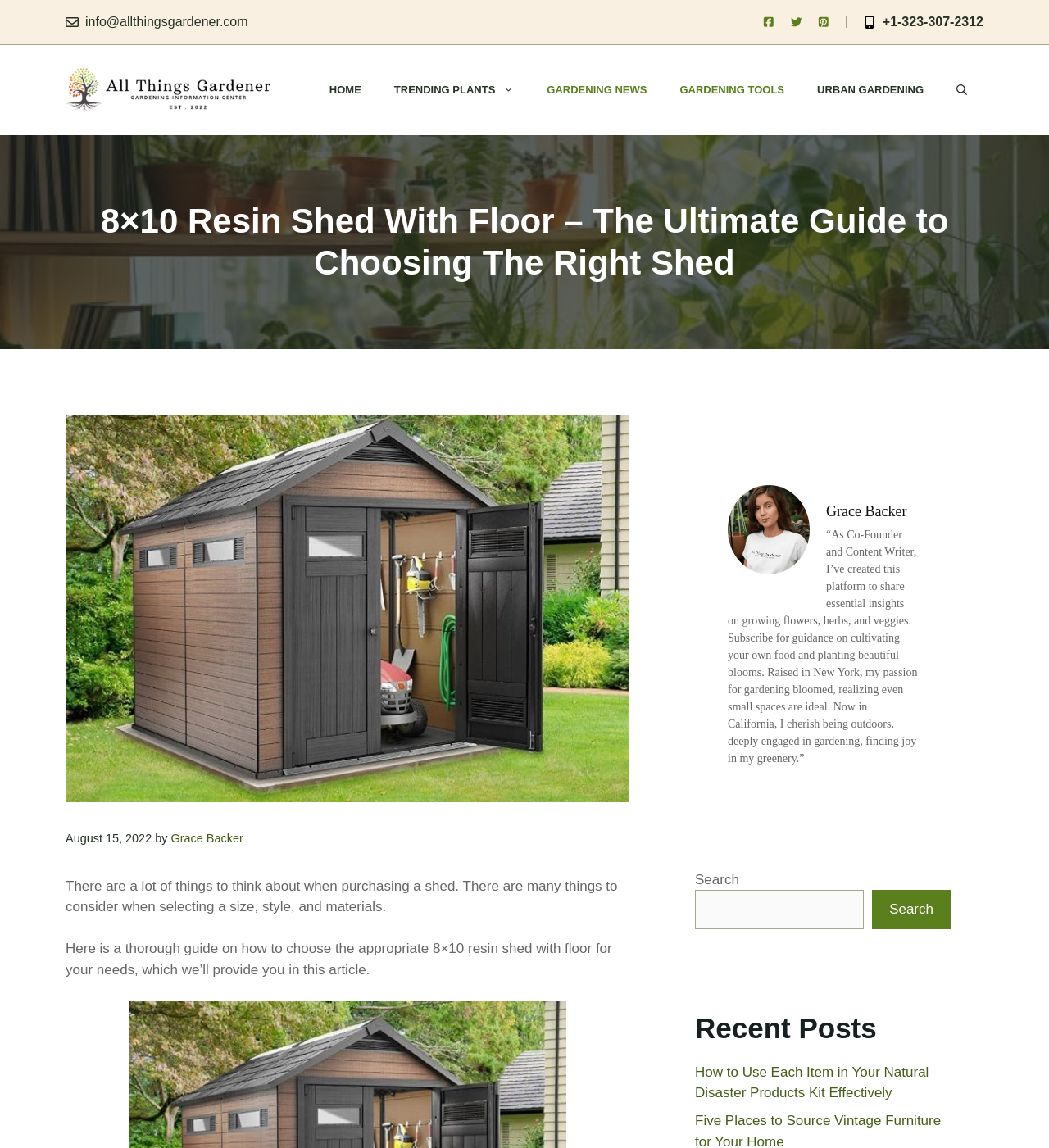Find the bounding box coordinates of the clickable element required to execute the following instruction: "Click the 'SERVICES' menu". Provide the coordinates as four float numbers between 0 and 1, i.e., [left, top, right, bottom].

None